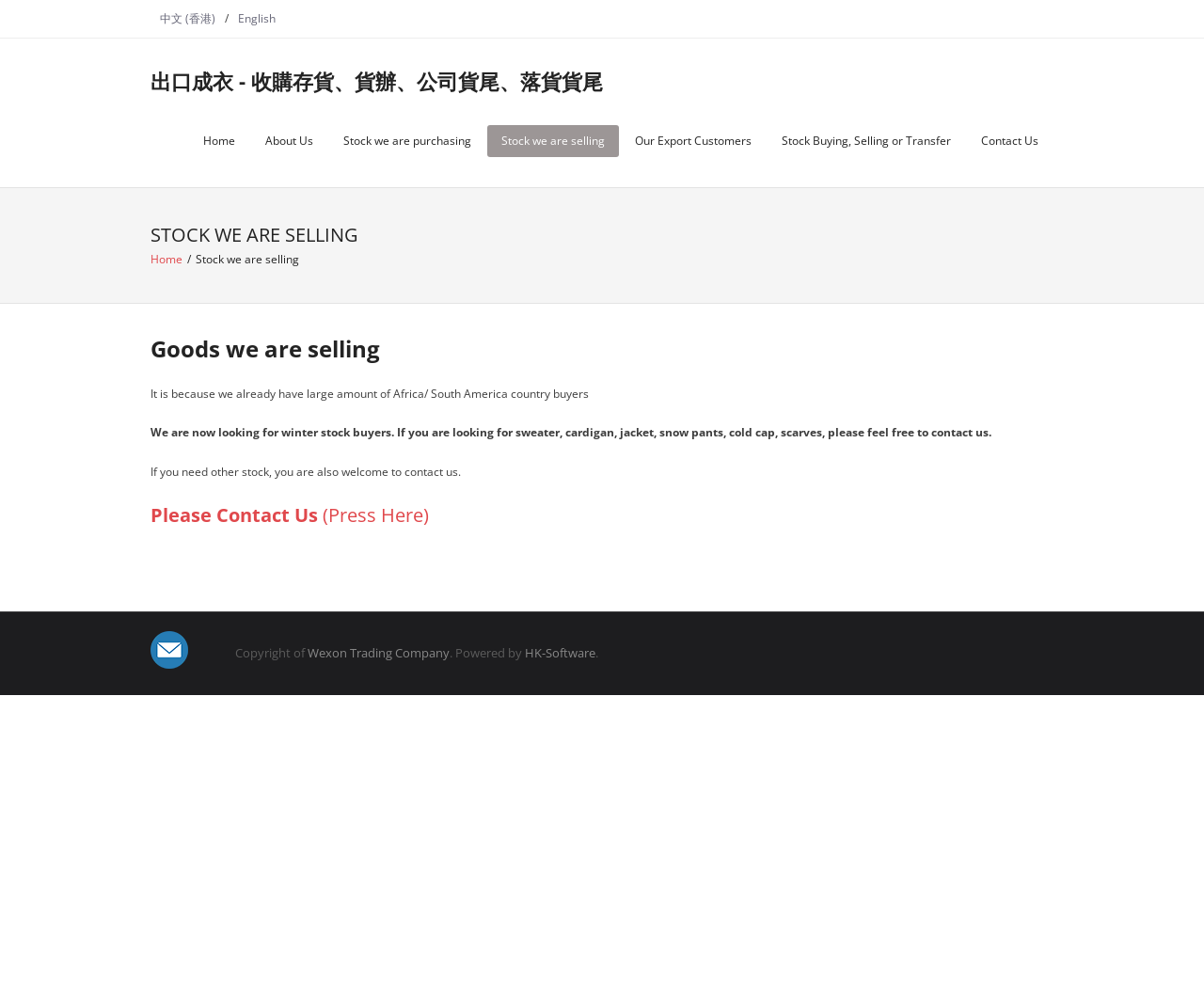Create an elaborate caption that covers all aspects of the webpage.

The webpage appears to be a business website, specifically a stock trading company. At the top, there are two language options, "中文 (香港)" and "English", positioned side by side. Below them, there is a prominent heading "出口成衣 - 收購存貨、貨辦、公司貨尾、落貨貨尾" which seems to be the company's name or slogan.

On the left side, there is a navigation menu with seven links: "Home", "About Us", "Stock we are purchasing", "Stock we are selling", "Our Export Customers", "Stock Buying, Selling or Transfer", and "Contact Us". These links are arranged vertically, with "Home" at the top and "Contact Us" at the bottom.

The main content of the webpage is divided into sections. The first section has a heading "STOCK WE ARE SELLING" and contains a brief description of the company's stock selling business. Below this section, there is an article with a heading "Goods we are selling" which provides more information about the types of goods they are selling, such as winter stock, sweaters, and scarves.

The article also mentions that the company is looking for buyers and invites them to contact the company. There is a call-to-action link "Please Contact Us (Press Here)" which is prominently displayed.

At the bottom of the webpage, there is a footer section with copyright information, a link to the company's name "Wexon Trading Company", and a mention of the website being powered by "HK-Software". There is also a small image on the left side of the footer section, but its content is not specified.